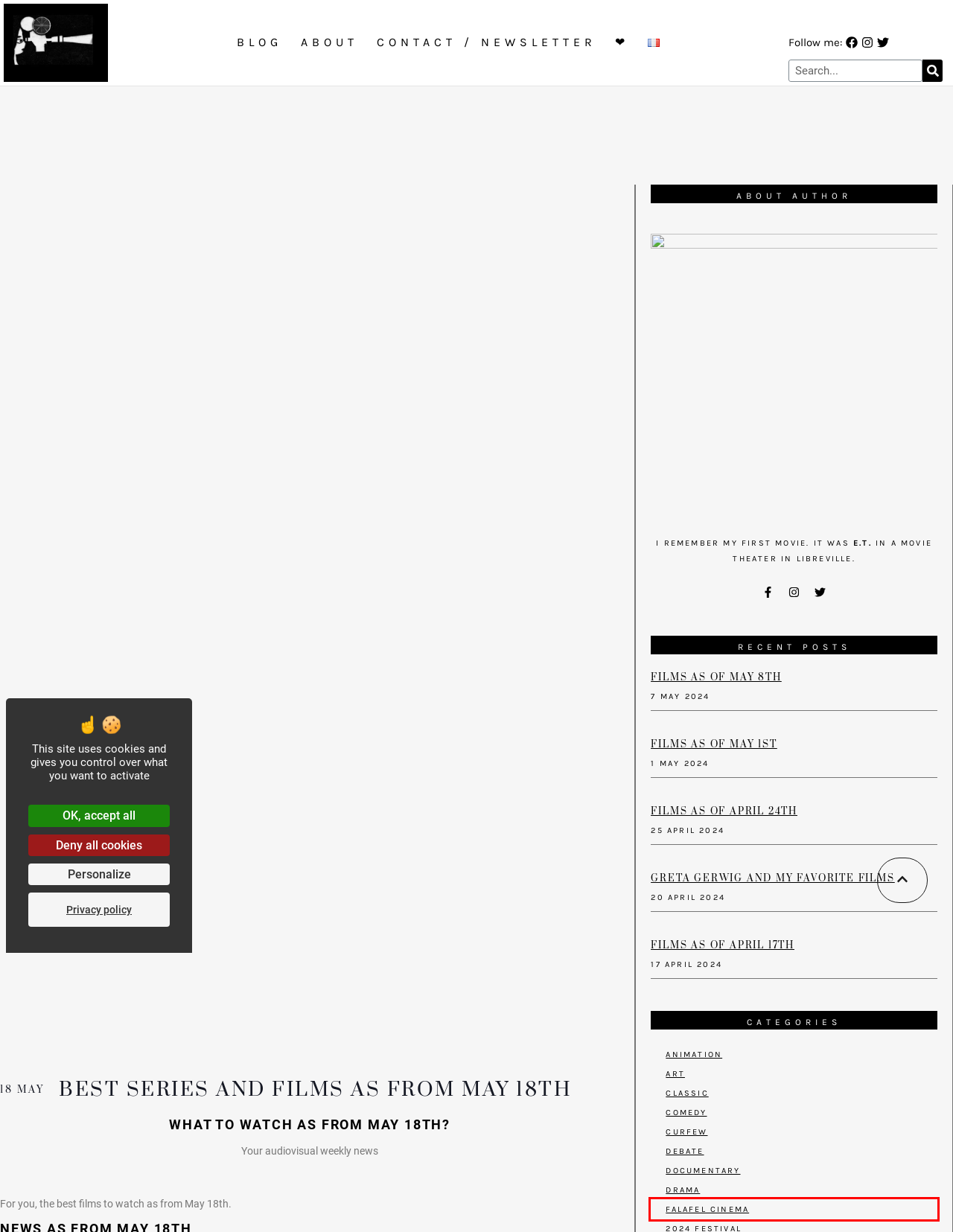Examine the screenshot of a webpage with a red rectangle bounding box. Select the most accurate webpage description that matches the new webpage after clicking the element within the bounding box. Here are the candidates:
A. Your films as of April 24th and what to stream on platforms
B. Cinema and series blog
C. Curfew movies - Movie in the air
D. Movie In The Air LIKES - Movie in the air
E. Documentary movies - Movie in the air
F. Falafel Cinema movies - Movie in the air
G. Contact - Movie in the air
H. About - Movie in the air

F